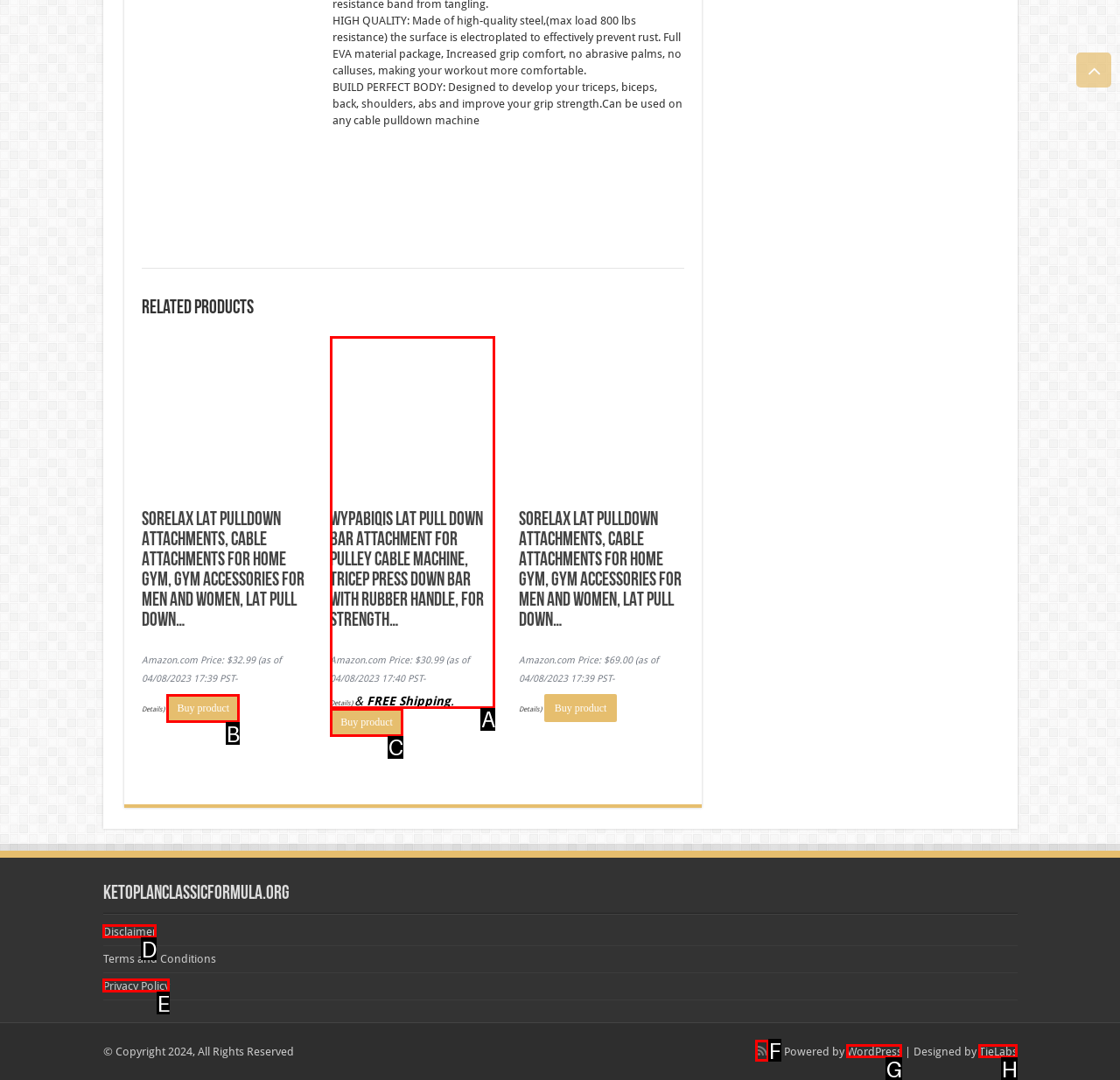Choose the correct UI element to click for this task: Buy product Answer using the letter from the given choices.

B